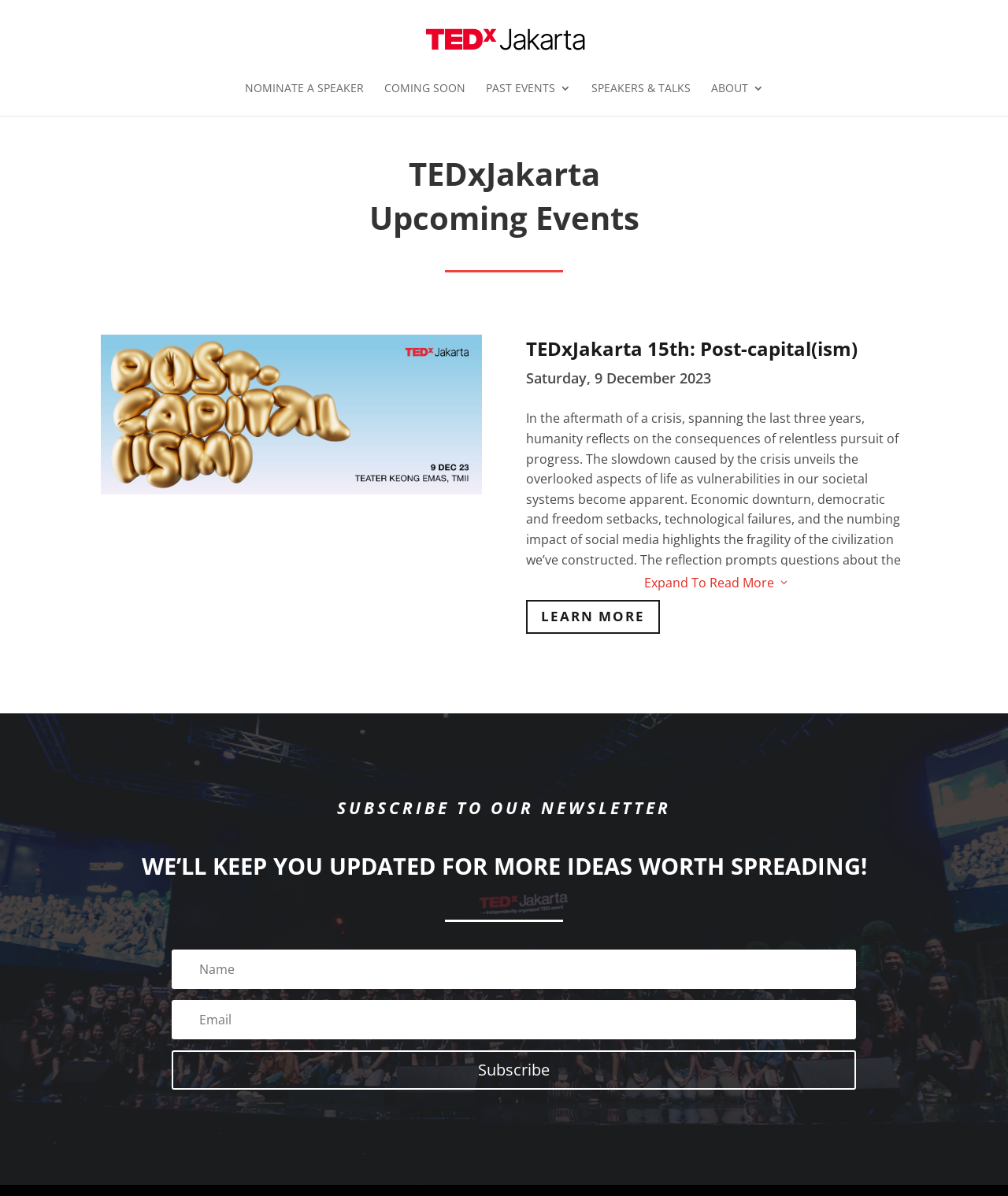When is the upcoming event?
Give a detailed response to the question by analyzing the screenshot.

The date of the upcoming event can be found in the article section of the webpage, which is 'Saturday, 9 December 2023'.